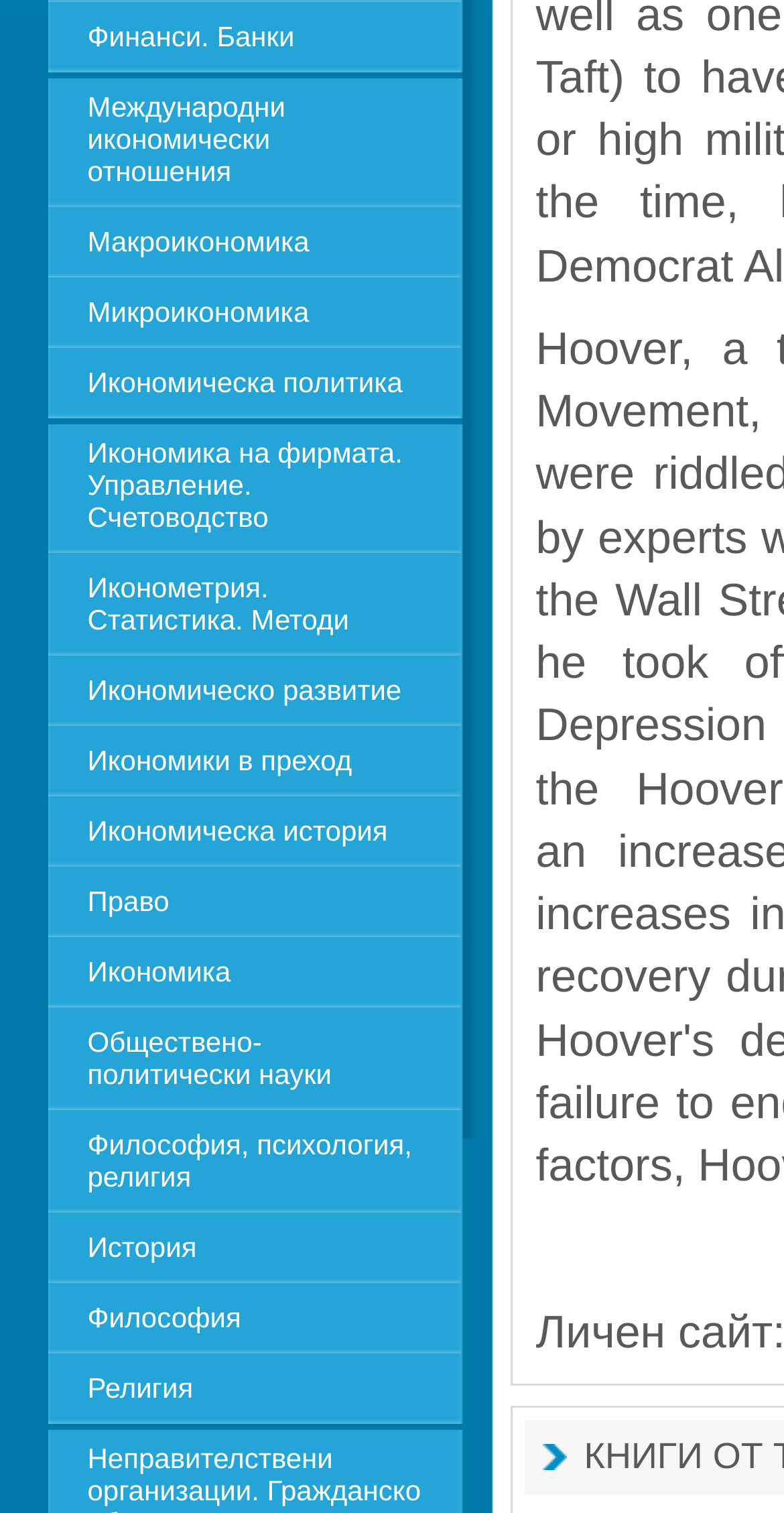Please identify the bounding box coordinates of the region to click in order to complete the given instruction: "Click on Финанси. Банки". The coordinates should be four float numbers between 0 and 1, i.e., [left, top, right, bottom].

[0.06, 0.003, 0.588, 0.045]